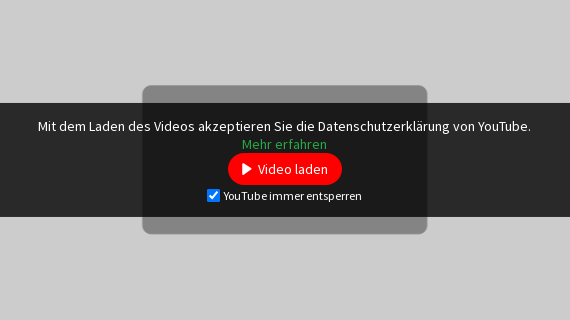Respond to the question below with a single word or phrase: What is the color of the 'Load Video' button?

Bright red